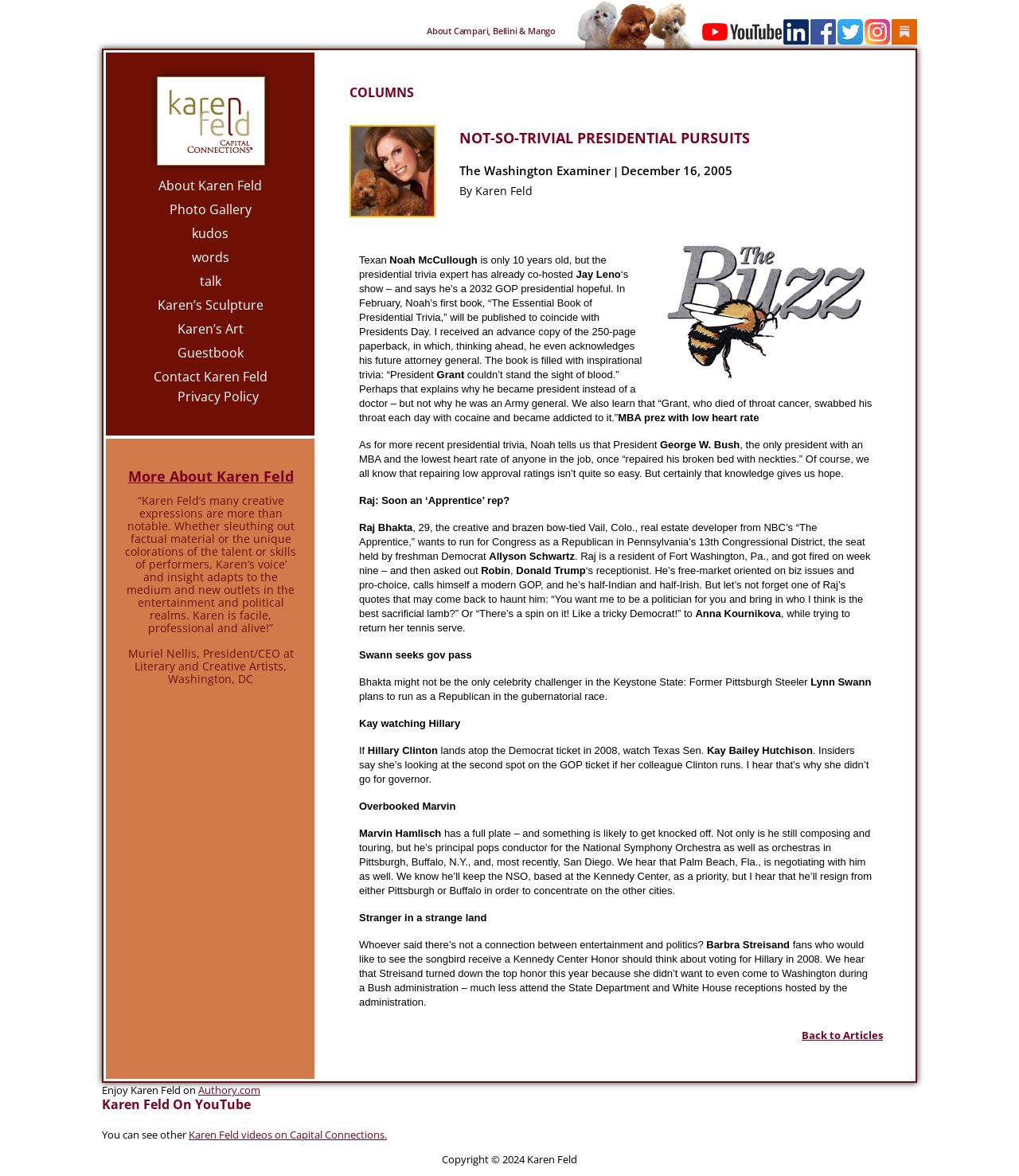Pinpoint the bounding box coordinates of the element that must be clicked to accomplish the following instruction: "Read more about Karen Feld's sculpture". The coordinates should be in the format of four float numbers between 0 and 1, i.e., [left, top, right, bottom].

[0.108, 0.251, 0.305, 0.268]